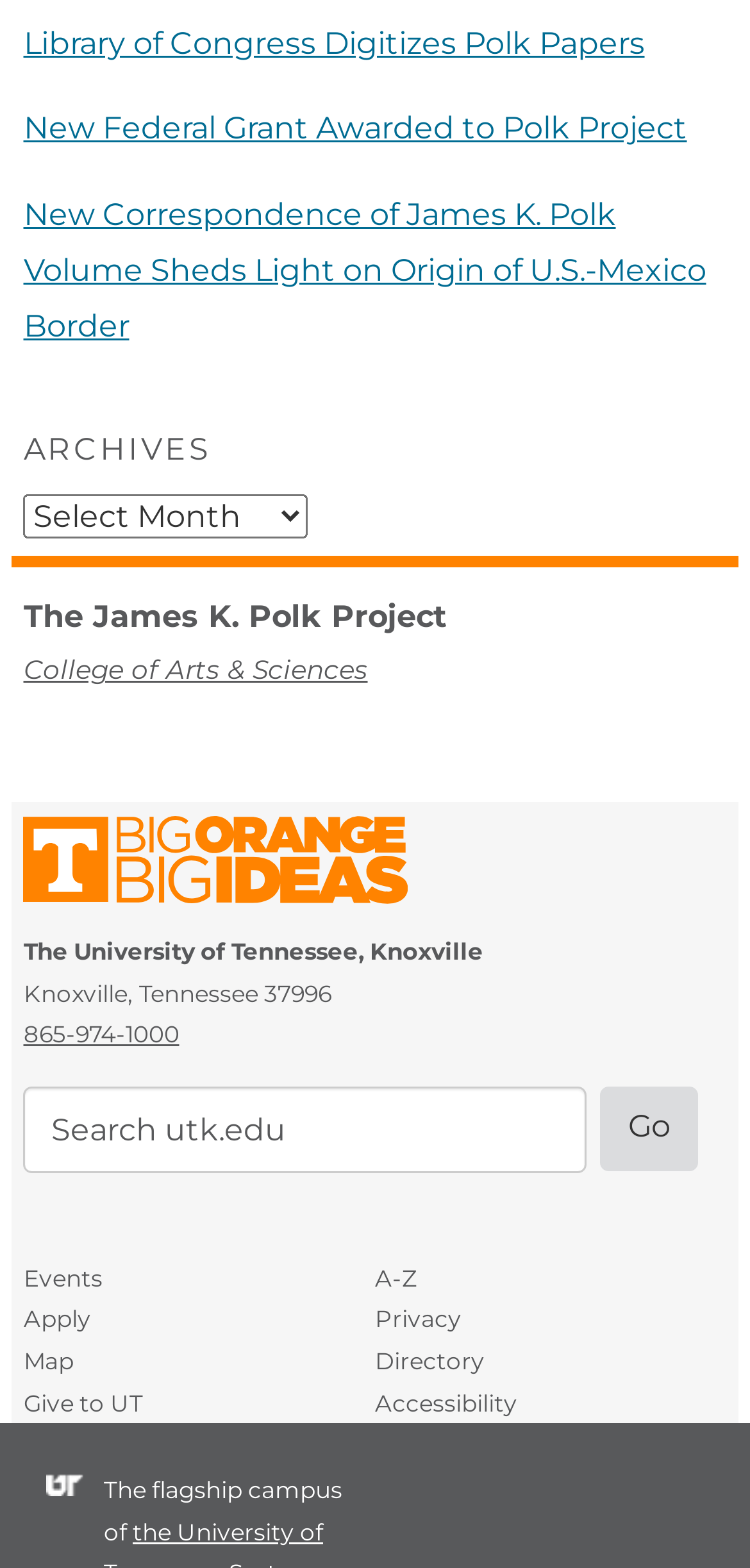Respond to the question below with a concise word or phrase:
What is the name of the project?

The James K. Polk Project